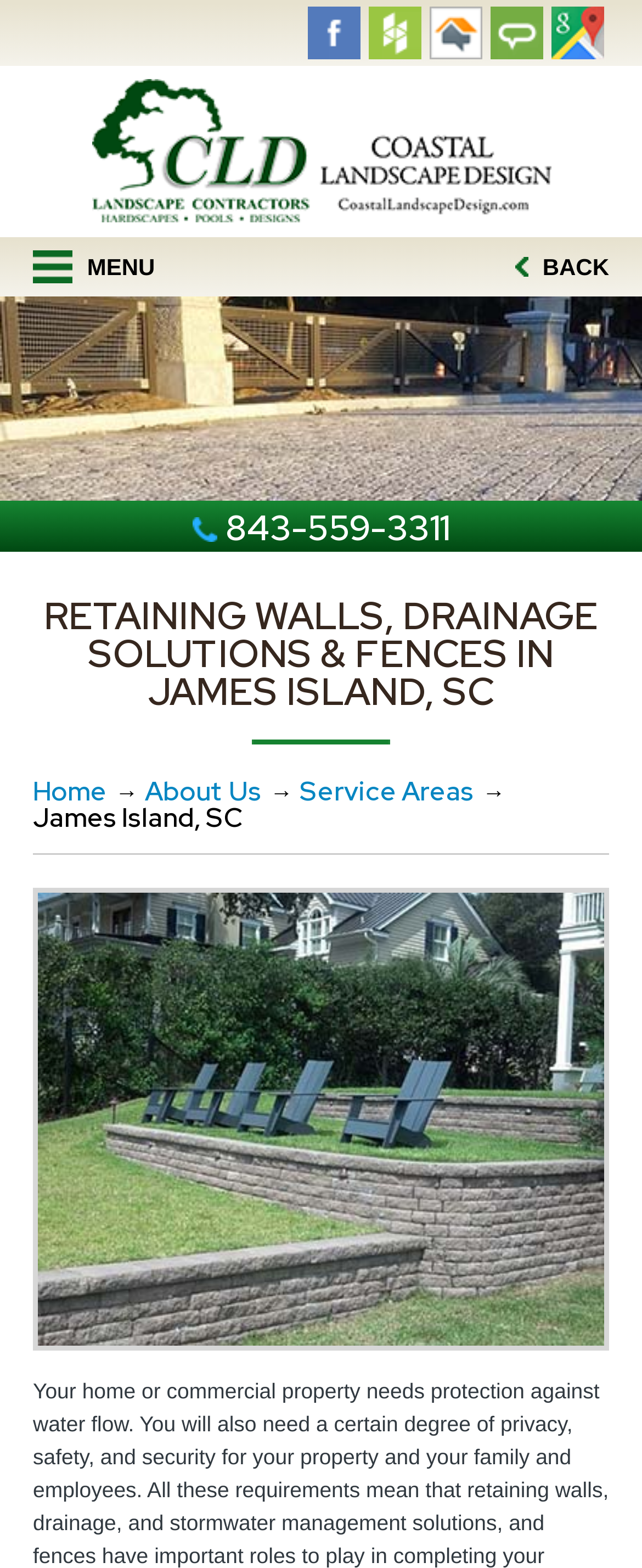Please determine the bounding box coordinates, formatted as (top-left x, top-left y, bottom-right x, bottom-right y), with all values as floating point numbers between 0 and 1. Identify the bounding box of the region described as: 843-559-3311

[0.351, 0.322, 0.7, 0.351]